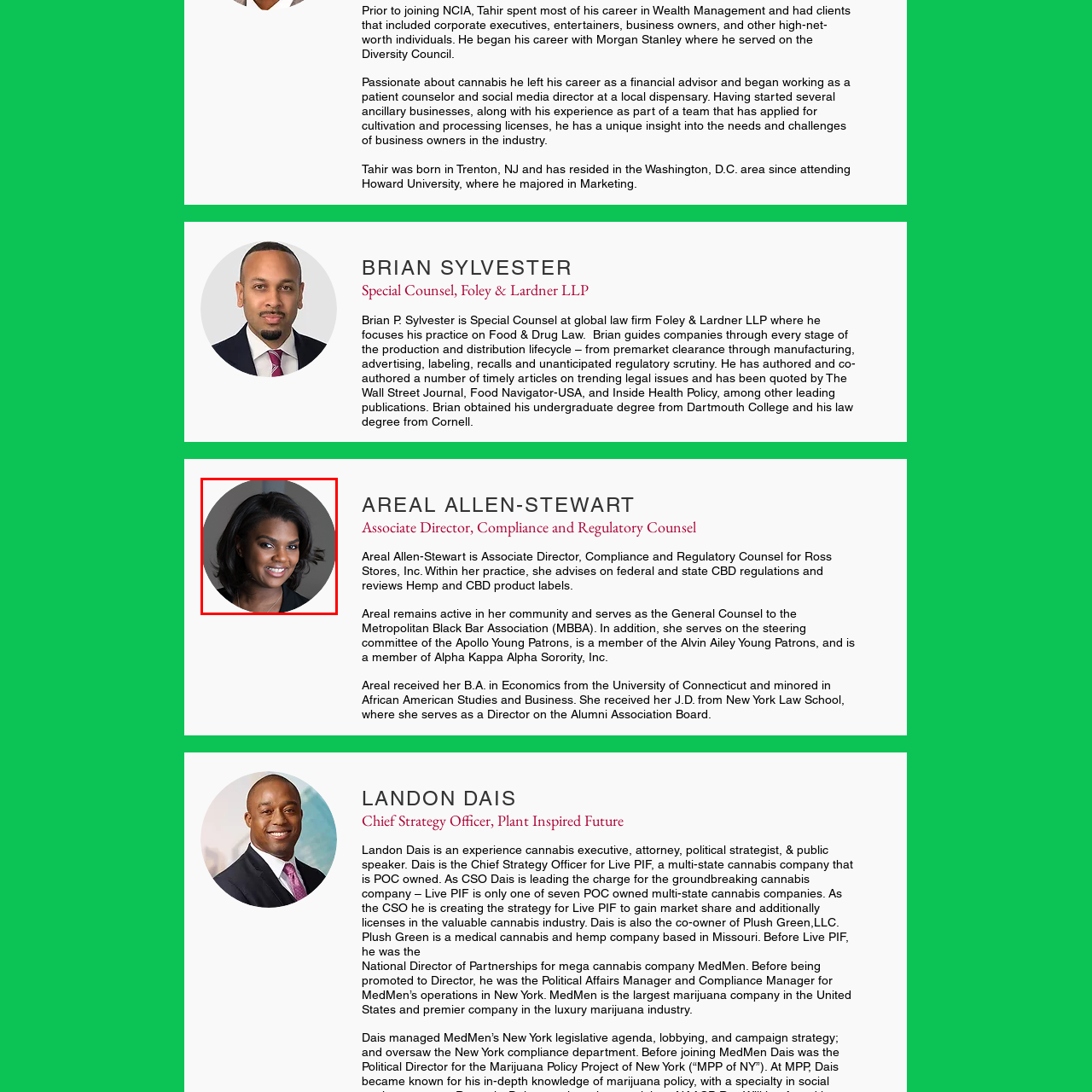Give an in-depth description of the image highlighted with the red boundary.

This image features Areal Allen-Stewart, who holds the position of Associate Director, Compliance and Regulatory Counsel at Ross Stores, Inc. She specializes in advising on federal and state regulations related to CBD, as well as reviewing product labels in the hemp and CBD sectors. Areal is actively engaged in her community, serving as General Counsel for the Metropolitan Black Bar Association (MBBA), and is involved in various initiatives, including the Apollo Young Patrons and the Alvin Ailey Young Patrons. She earned her B.A. in Economics from the University of Connecticut and her J.D. from New York Law School.